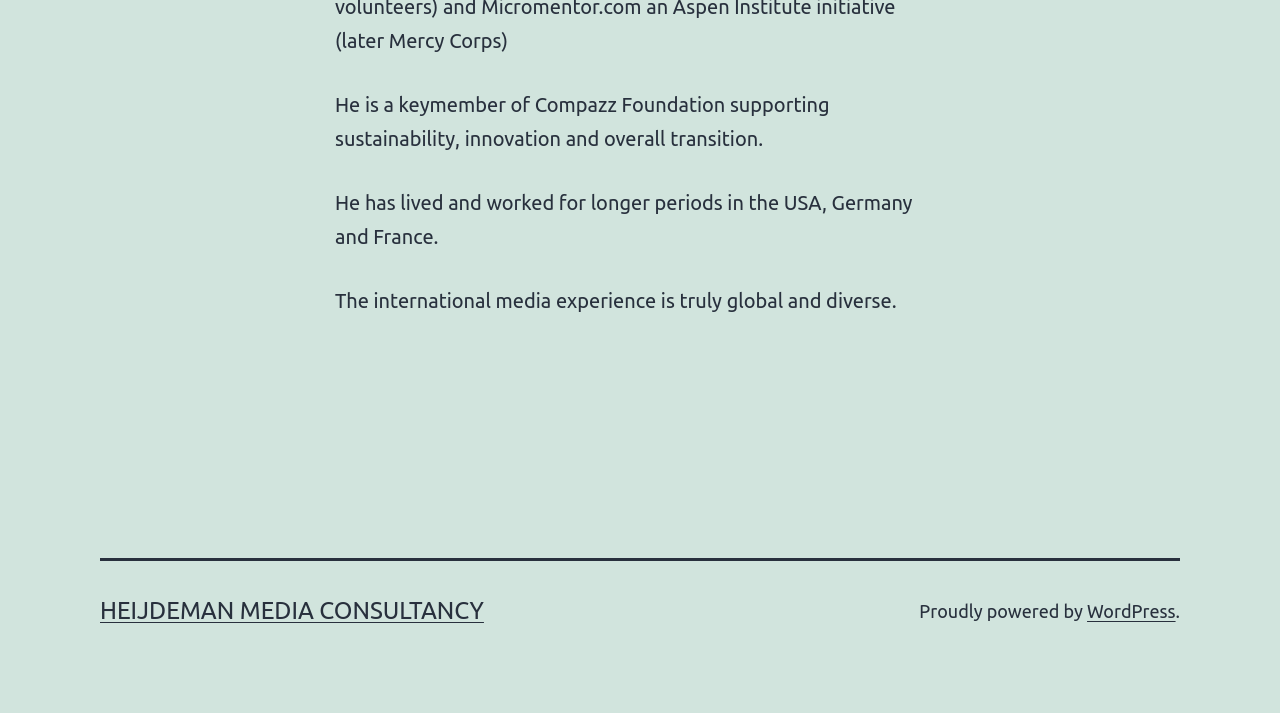What is the theme of the Compazz Foundation?
Please respond to the question with a detailed and well-explained answer.

The theme of the Compazz Foundation can be determined by reading the StaticText element with the text 'He is a key member of Compazz Foundation supporting sustainability, innovation and overall transition.' which indicates that the foundation supports sustainability, innovation, and overall transition.